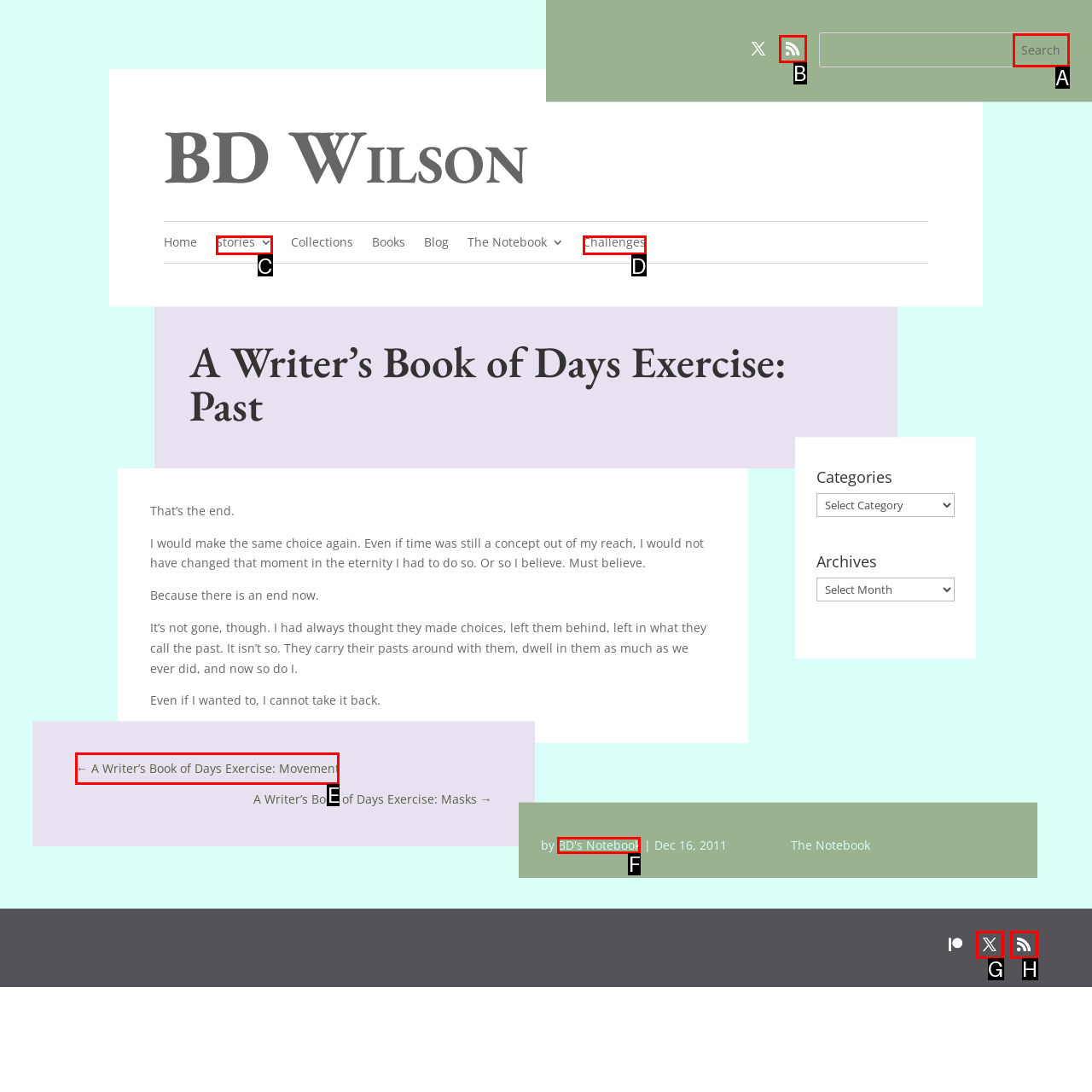Select the letter that corresponds to the UI element described as: Email: info@CFSensor.com
Answer by providing the letter from the given choices.

None